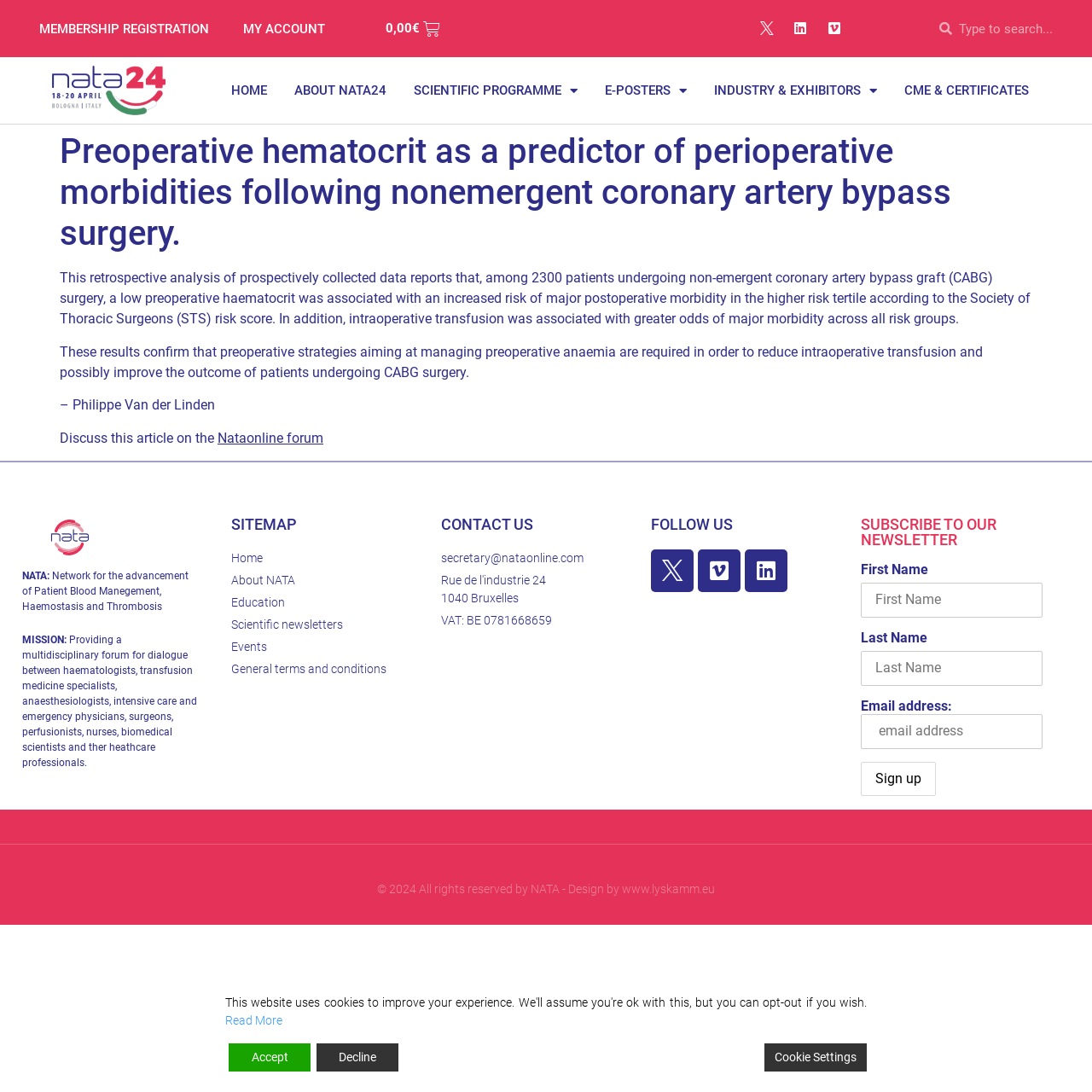What is the name of the organization?
From the image, provide a succinct answer in one word or a short phrase.

NATA